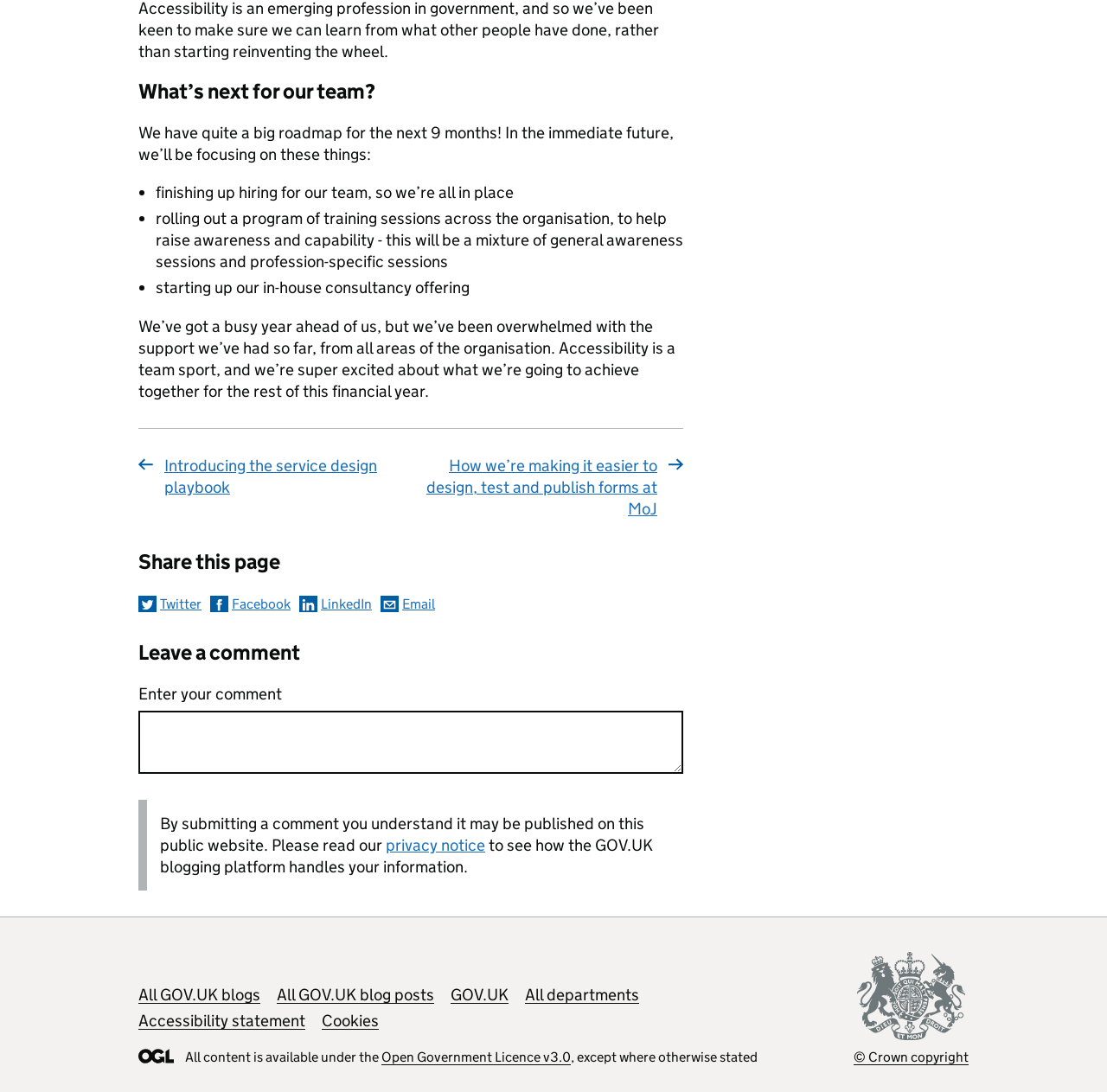What is the team focusing on in the immediate future?
Provide a concise answer using a single word or phrase based on the image.

Hiring and training